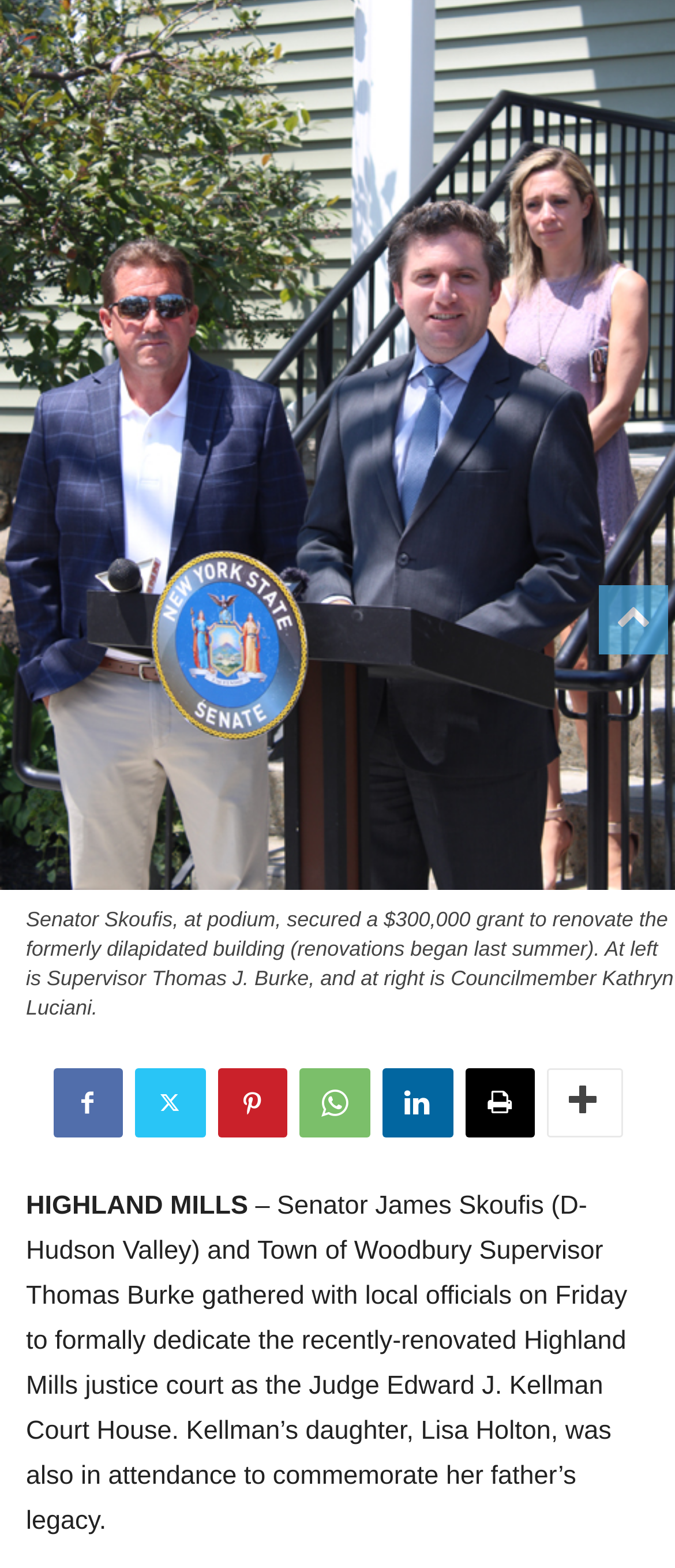Given the element description, predict the bounding box coordinates in the format (top-left x, top-left y, bottom-right x, bottom-right y). Make sure all values are between 0 and 1. Here is the element description: title="More"

[0.809, 0.682, 0.922, 0.726]